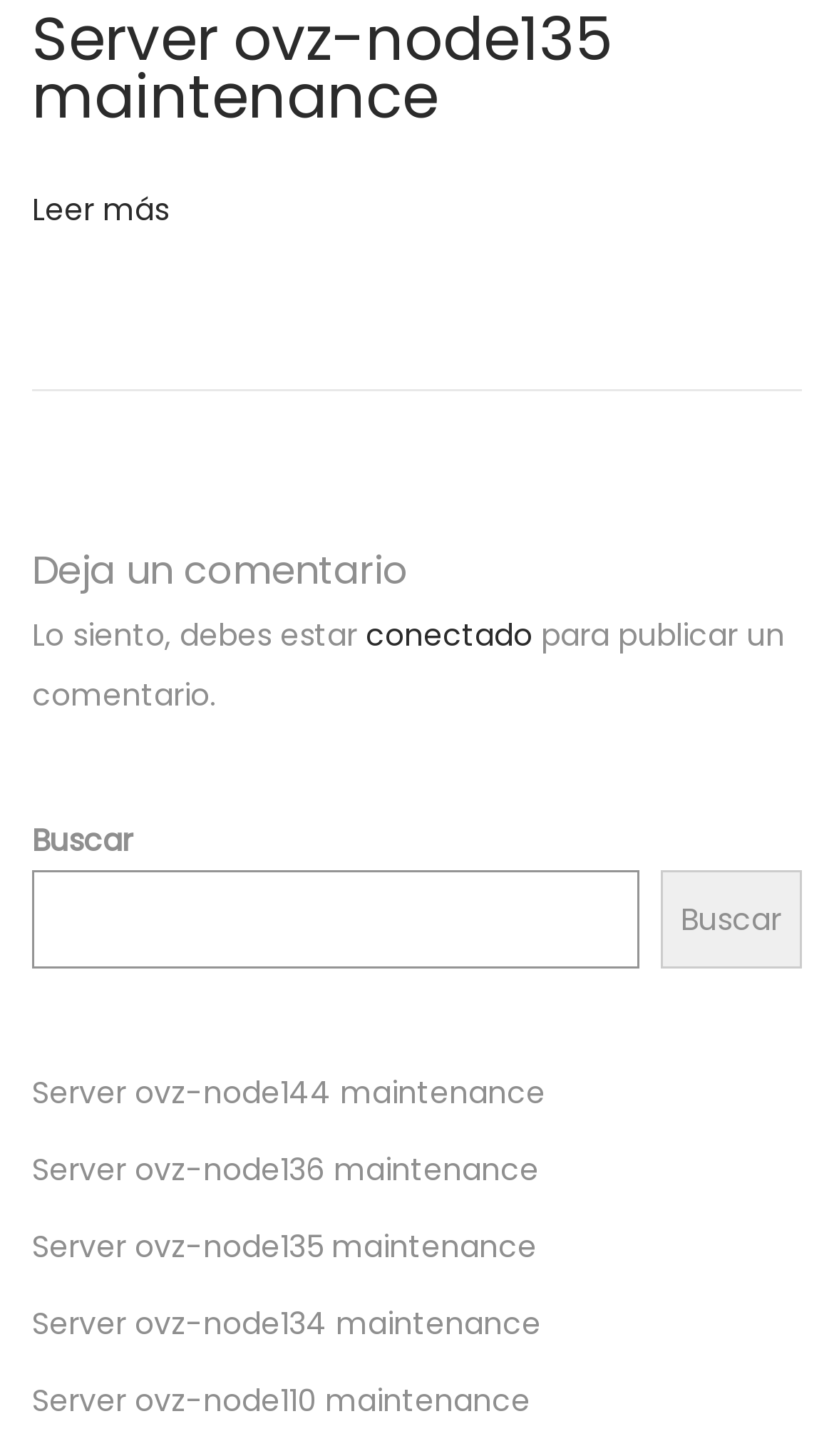Based on the image, provide a detailed response to the question:
What is the purpose of the region 'Publicar comentarios'?

The region 'Publicar comentarios' contains the text 'Deja un comentario' and a link 'conectado', which suggests that this region is for users to leave a comment, but they need to be connected or logged in to do so.